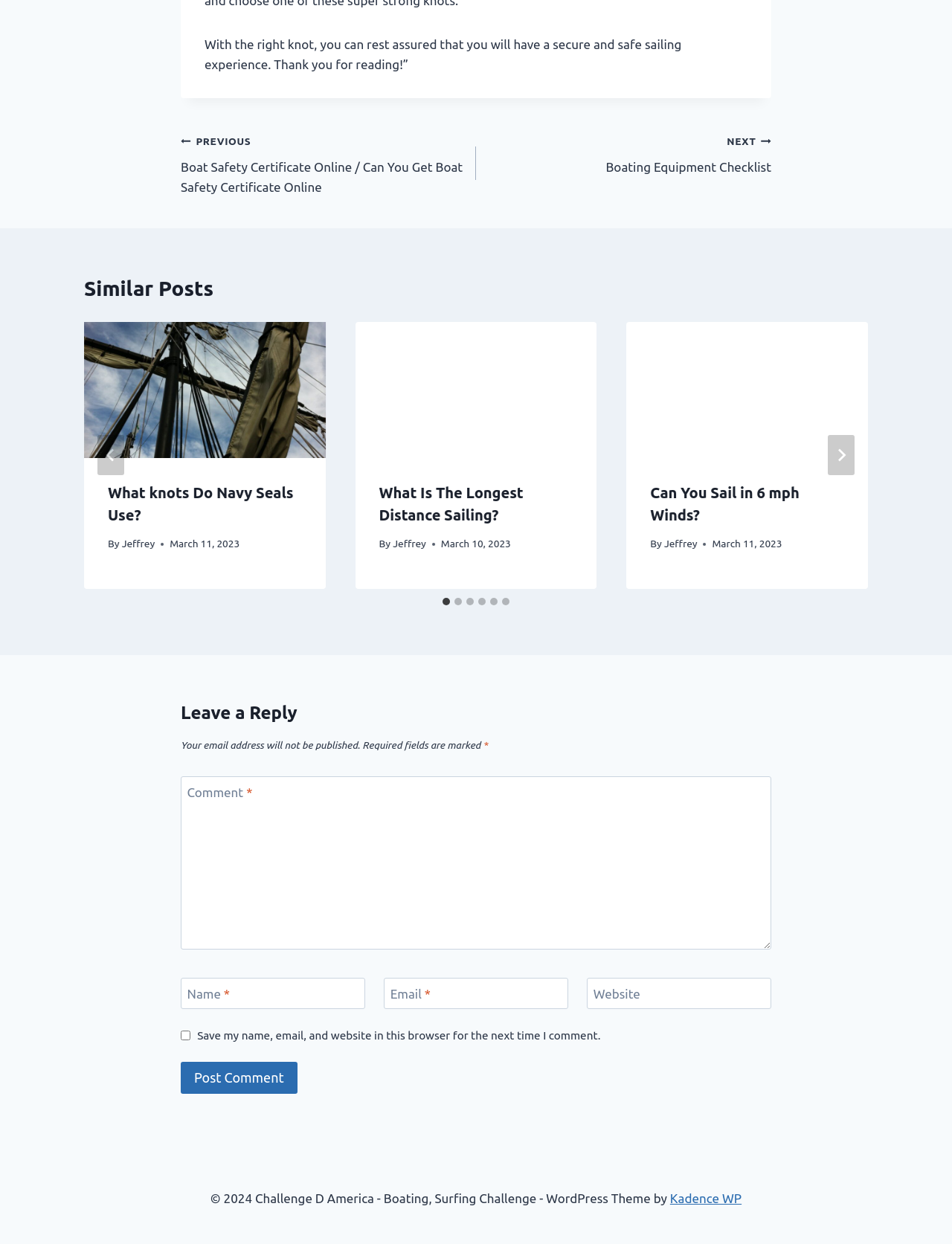Analyze the image and provide a detailed answer to the question: What is the date of the third similar post?

I looked at the third tabpanel with the role description 'slide' inside the region with the role description 'Posts', and found the time element with the text 'March 11, 2023' which is the date of the post.